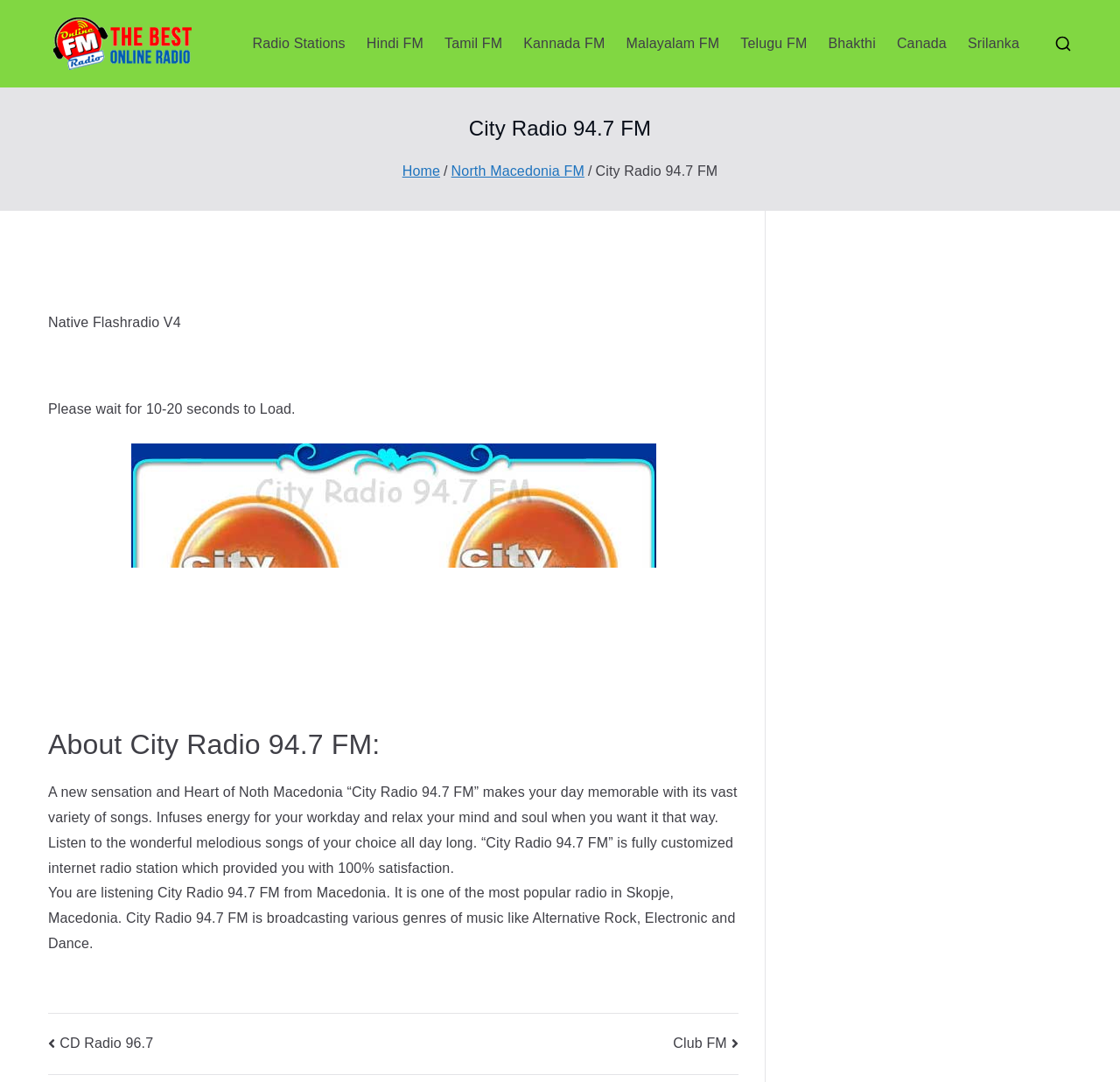What languages are supported by this radio station?
Your answer should be a single word or phrase derived from the screenshot.

Tamil, Hindi, Telugu, Malayalam, etc.